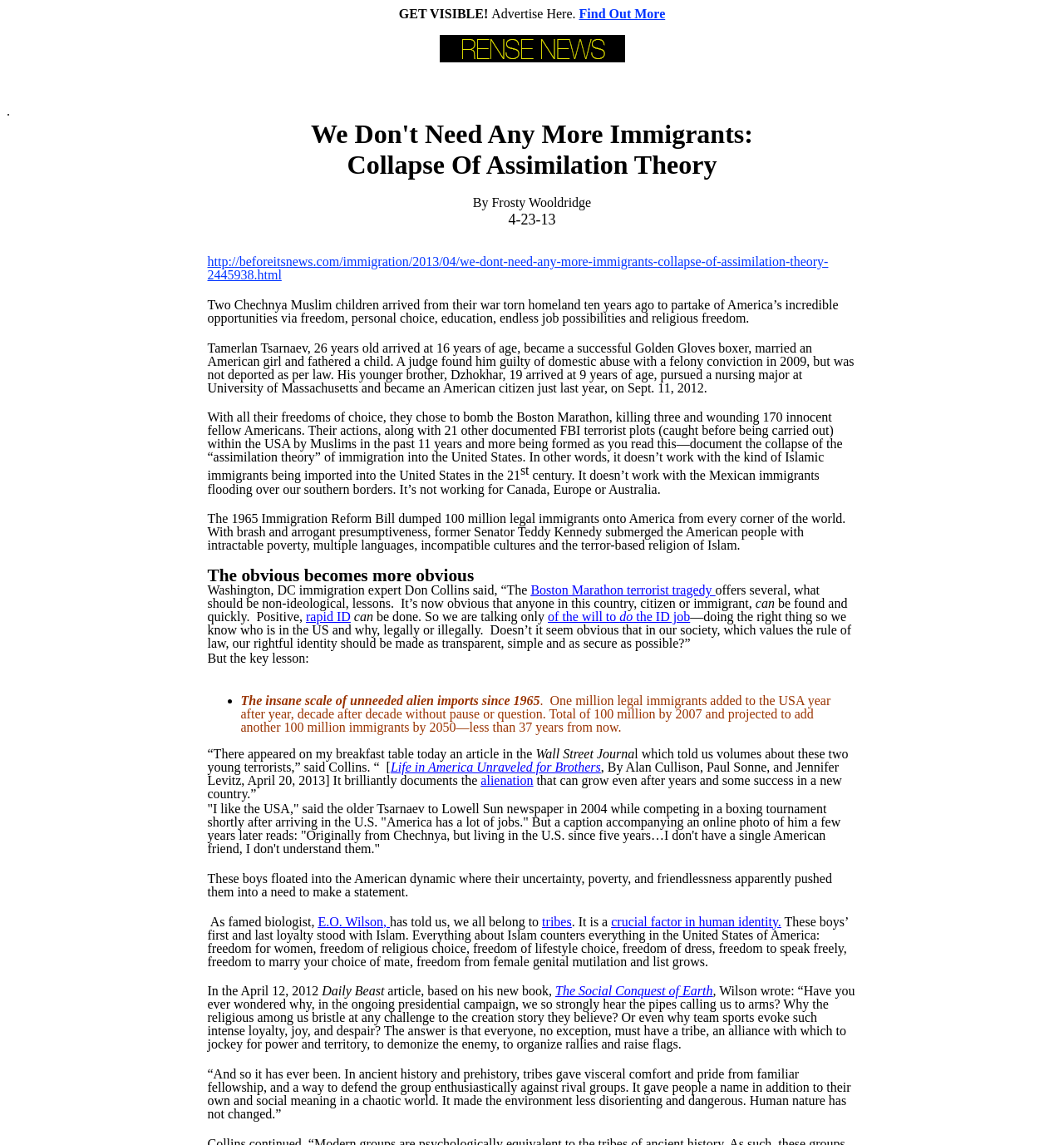What is the occupation of the Tsarnaev brothers?
Using the image, respond with a single word or phrase.

Boxer